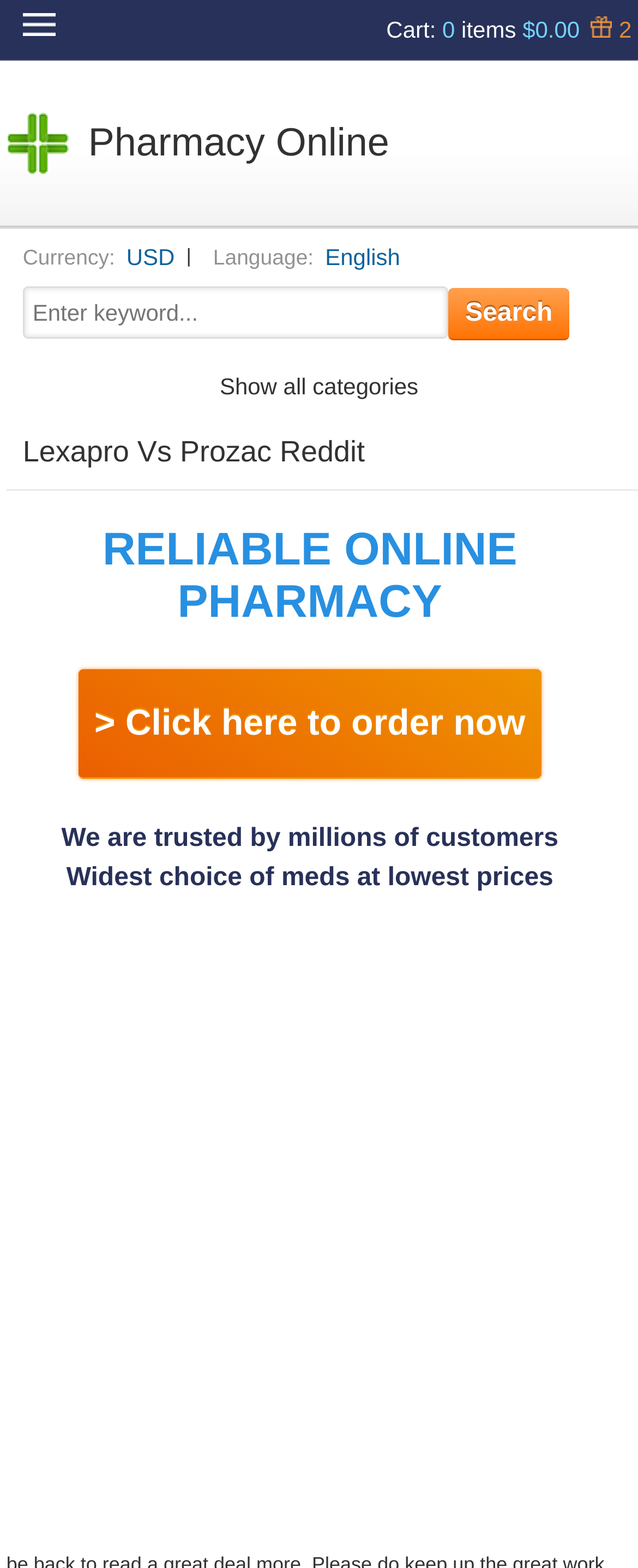Elaborate on the different components and information displayed on the webpage.

The webpage appears to be an online pharmacy website. At the top right corner, there is a cart section with the text "Cart" and "0 items" with a total cost of "$0.00". Next to it, there is a "Bonuses" section with the number "2". 

Below the top section, there is a table with a single row and cell containing a link to "Pharmacy Online". 

On the left side of the page, there are several sections of text, including "Currency: USD", "Language: English", and a search bar with a placeholder text "Enter keyword..." and a "Search" button. 

Further down, there is a section with the text "Show all categories" and a heading "Lexapro Vs Prozac Reddit". 

The main content of the page is divided into three sections with headings. The first section has a heading "RELIABLE ONLINE PHARMACY" and a call-to-action button "Click here to order now". The second section has a heading "We are trusted by millions of customers", and the third section has a heading "Widest choice of meds at lowest prices".